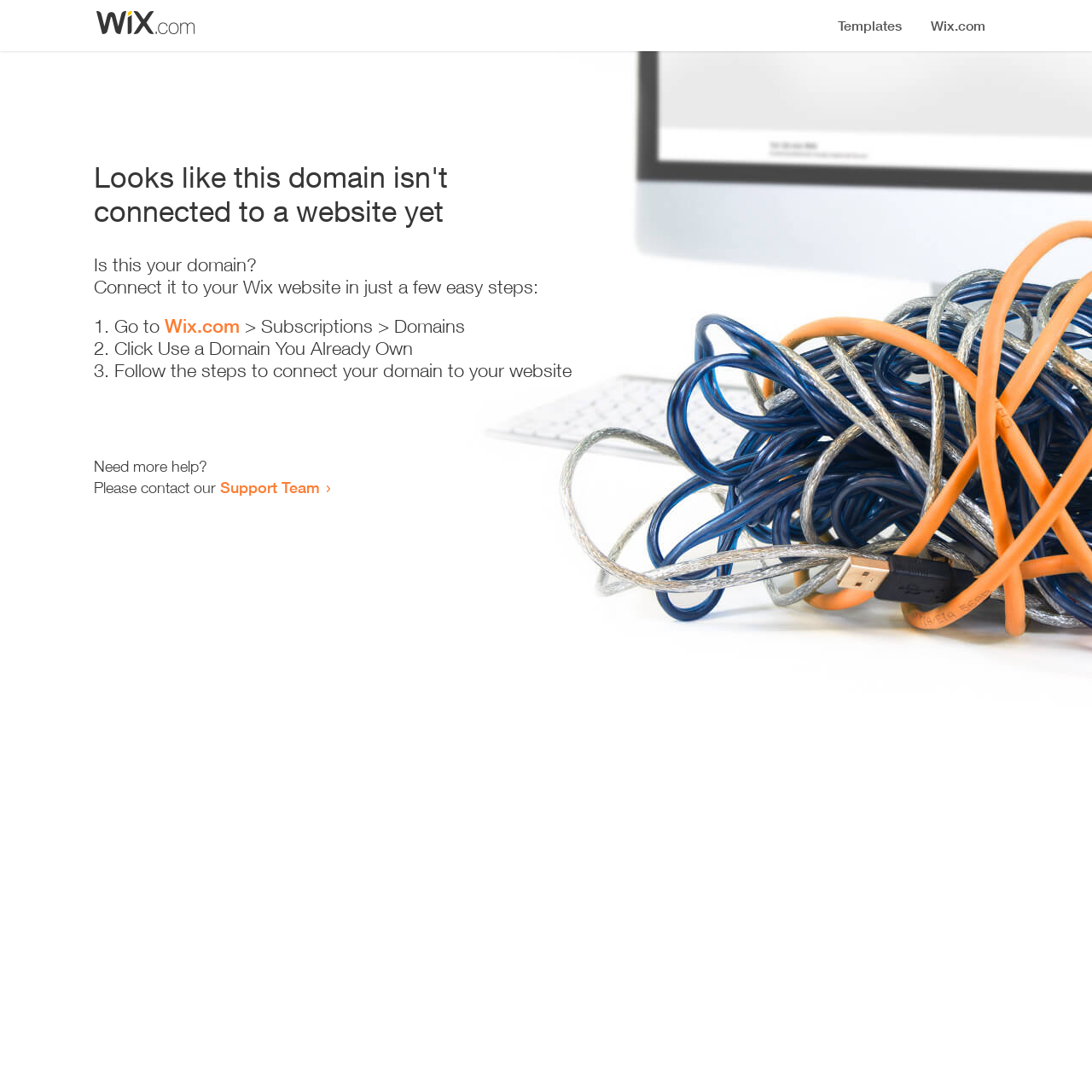Answer in one word or a short phrase: 
How many steps are required to connect the domain to a website?

3